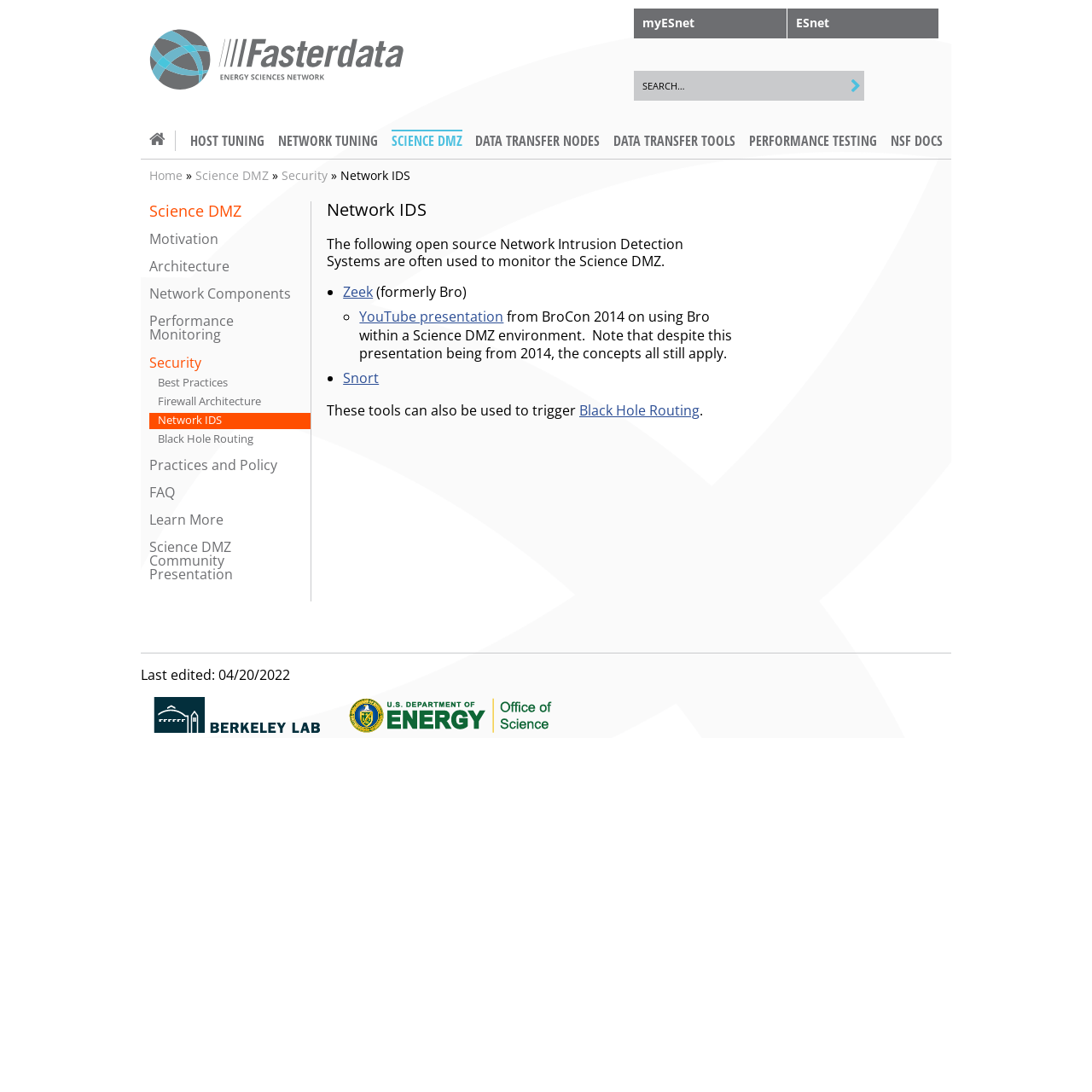Determine the bounding box coordinates for the HTML element mentioned in the following description: "title="Home"". The coordinates should be a list of four floats ranging from 0 to 1, represented as [left, top, right, bottom].

[0.129, 0.018, 0.38, 0.096]